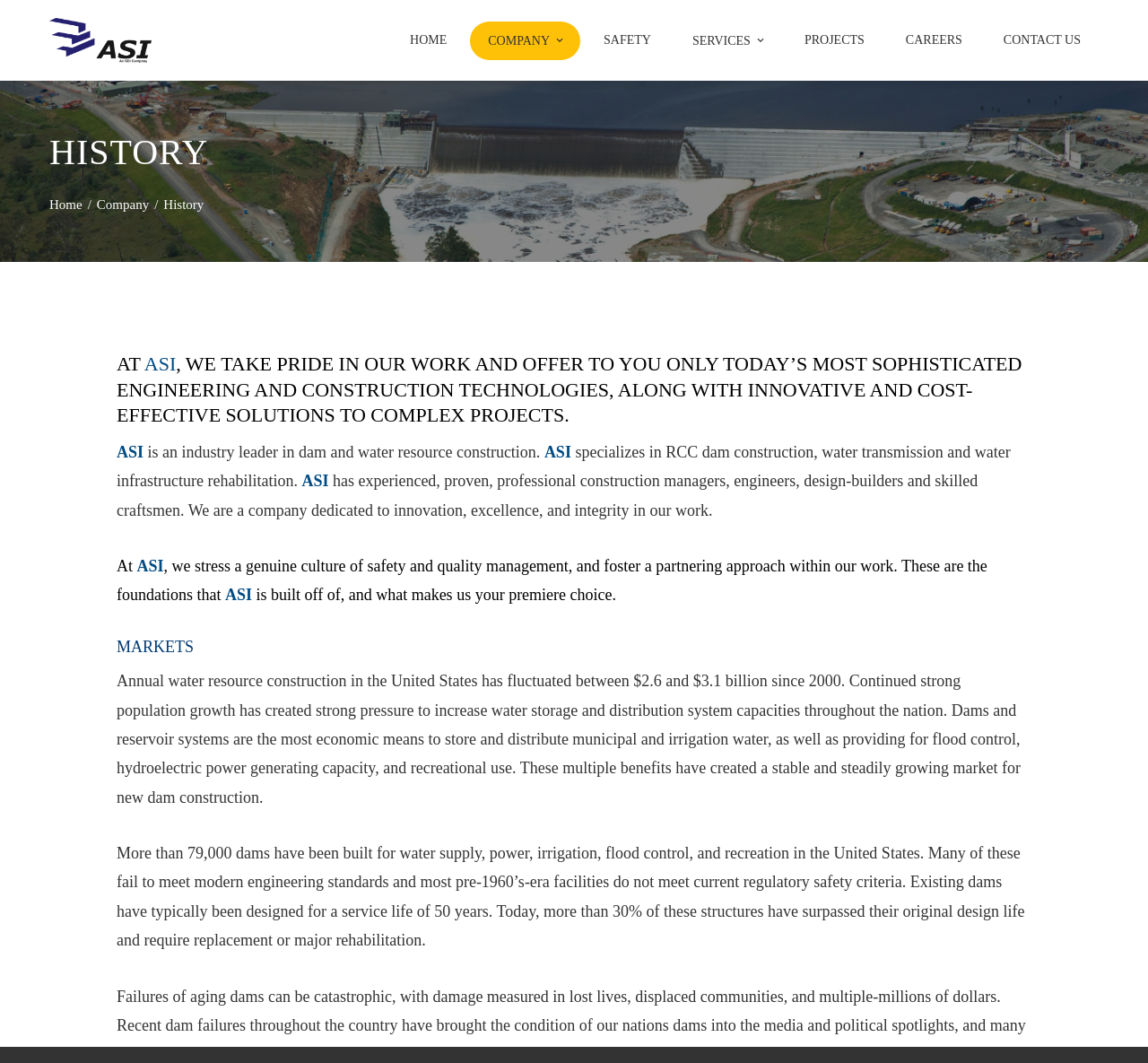What is the company name?
Please ensure your answer is as detailed and informative as possible.

The company name can be found in the top-left corner of the webpage, where it is written as 'ASI Construction LLC' in a logo format, and also as a link with the same text.